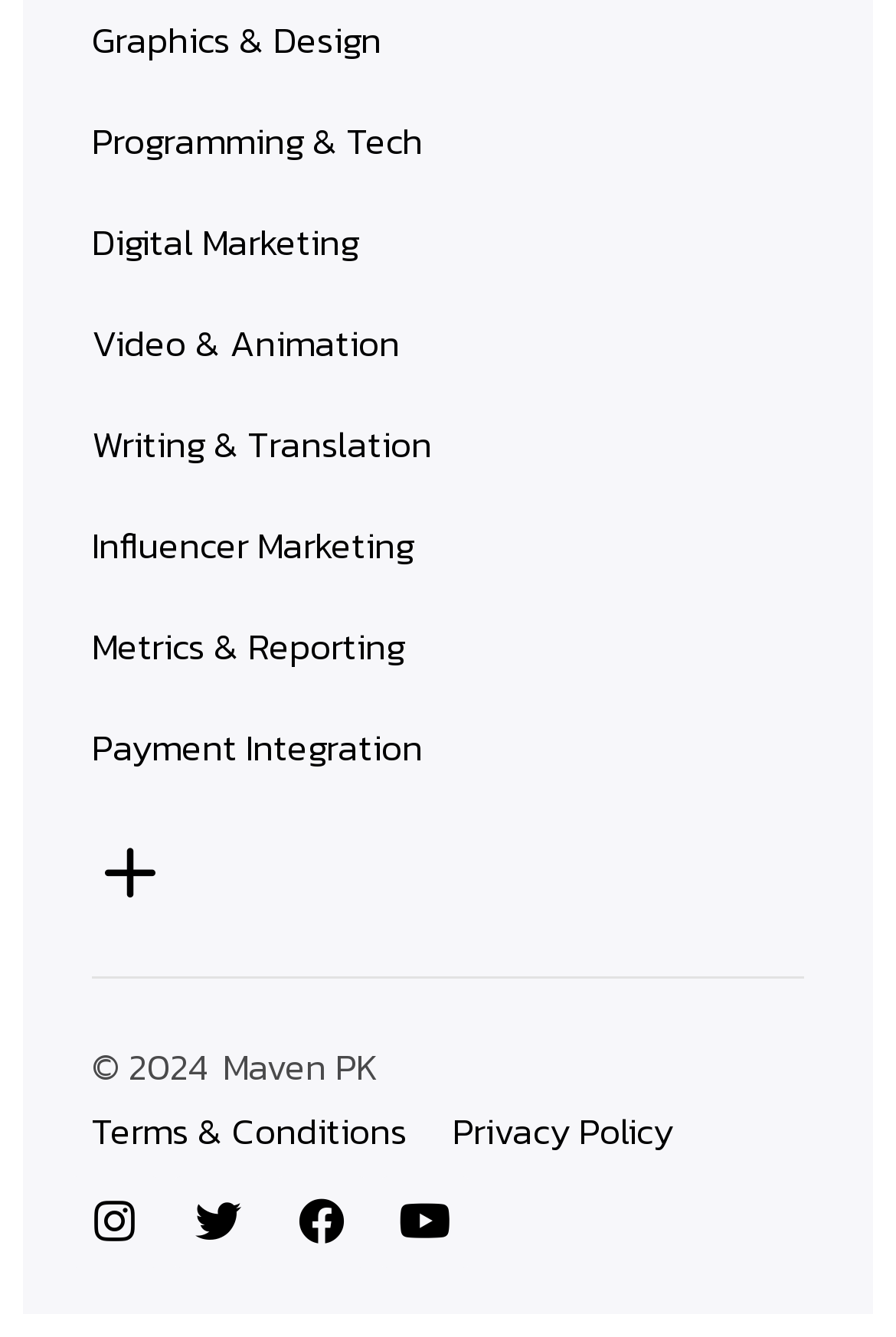Please identify the bounding box coordinates of the element on the webpage that should be clicked to follow this instruction: "Open Instagram". The bounding box coordinates should be given as four float numbers between 0 and 1, formatted as [left, top, right, bottom].

[0.077, 0.88, 0.179, 0.948]